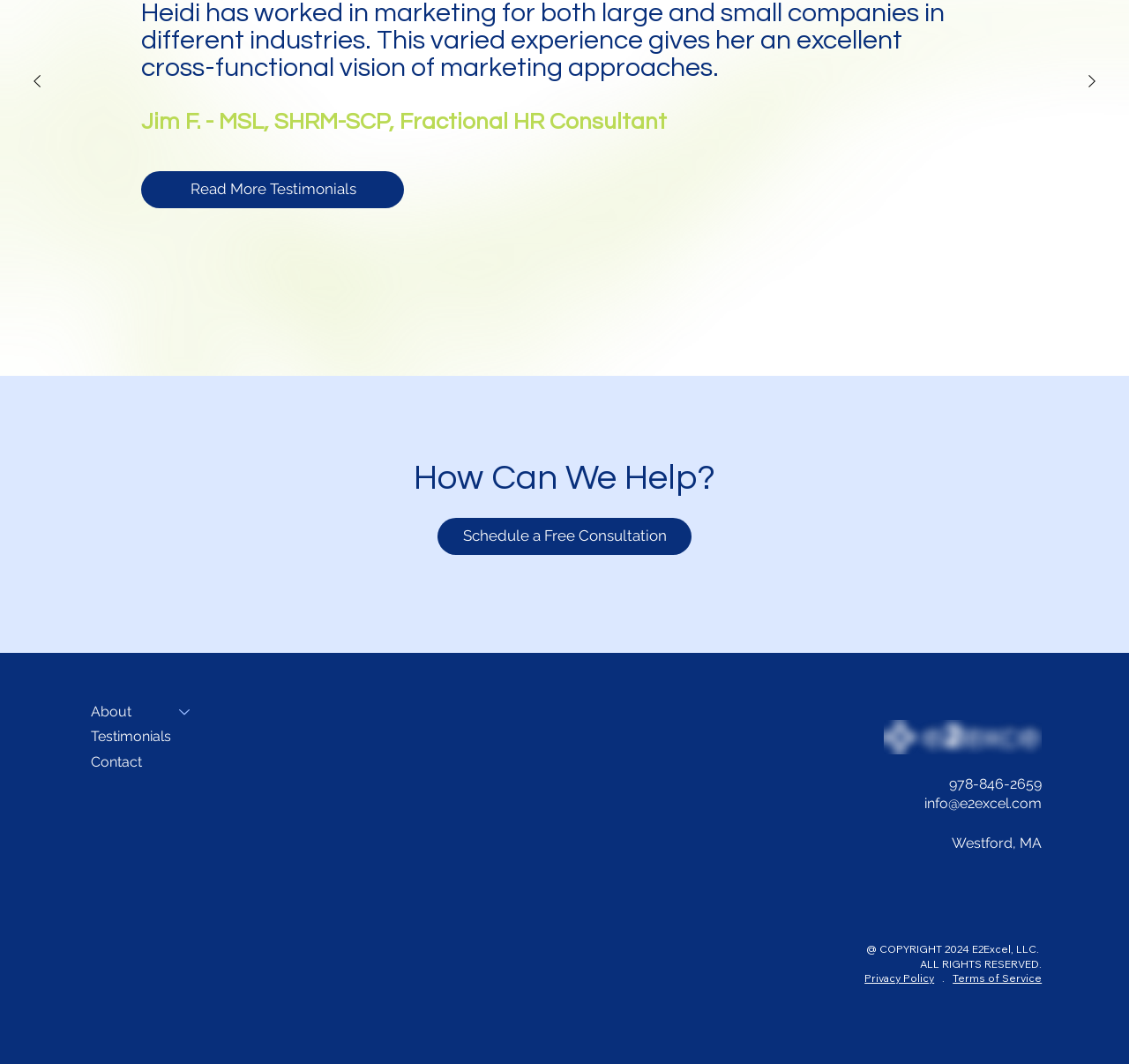Provide the bounding box coordinates for the area that should be clicked to complete the instruction: "View testimonials".

[0.073, 0.681, 0.184, 0.705]